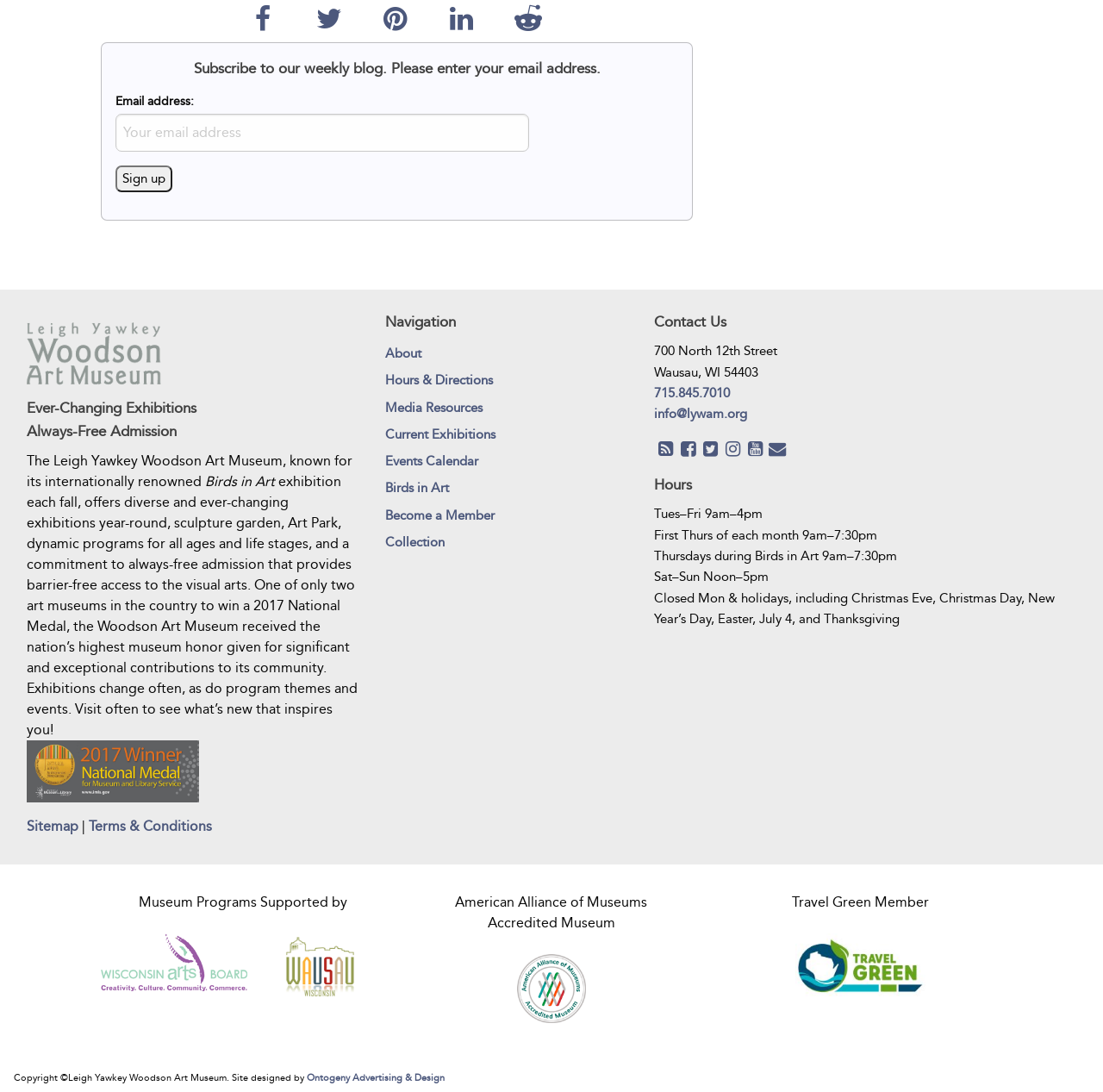Using the description: "Ontogeny Advertising & Design", identify the bounding box of the corresponding UI element in the screenshot.

[0.278, 0.982, 0.403, 0.992]